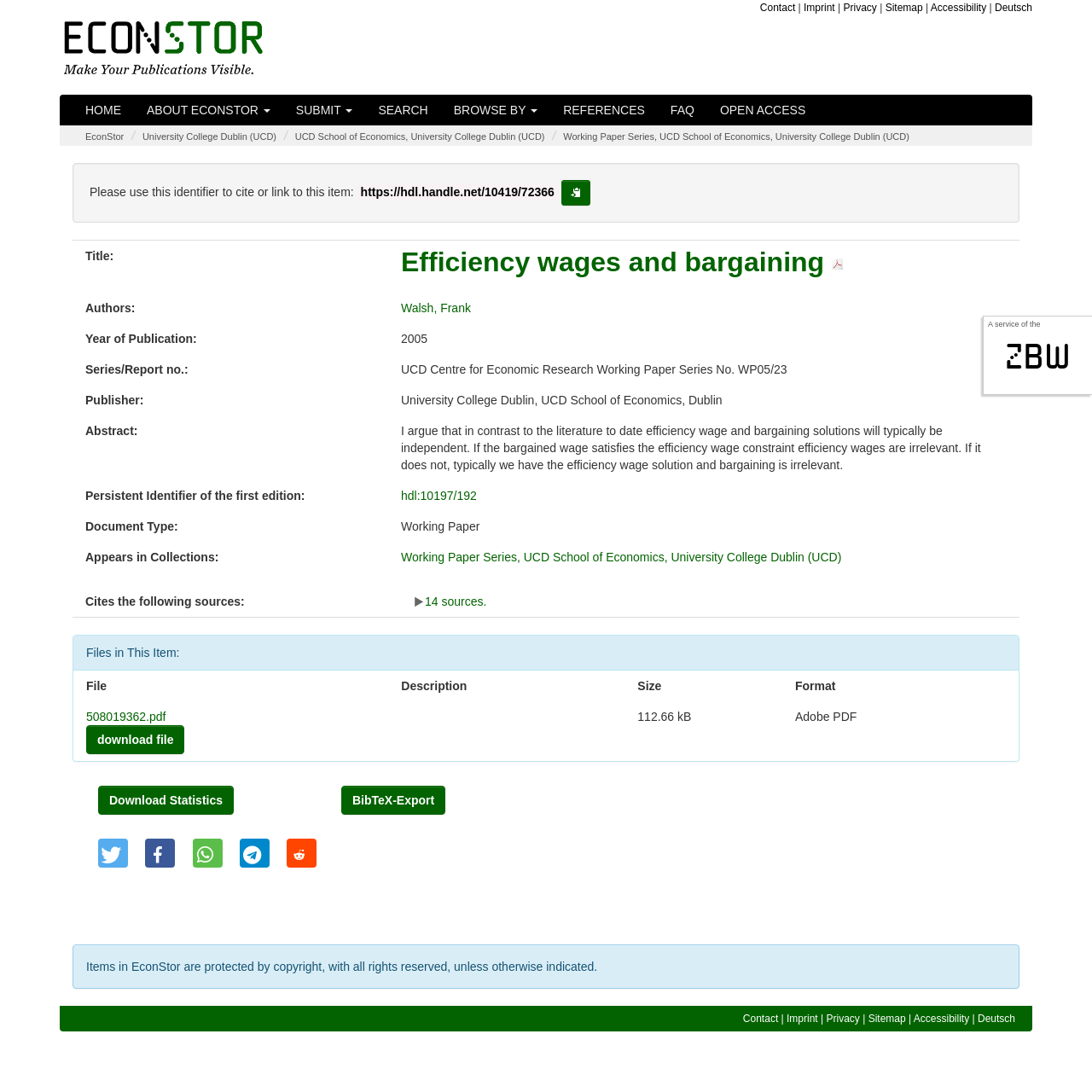What is the name of the publication server?
Observe the image and answer the question with a one-word or short phrase response.

EconStor